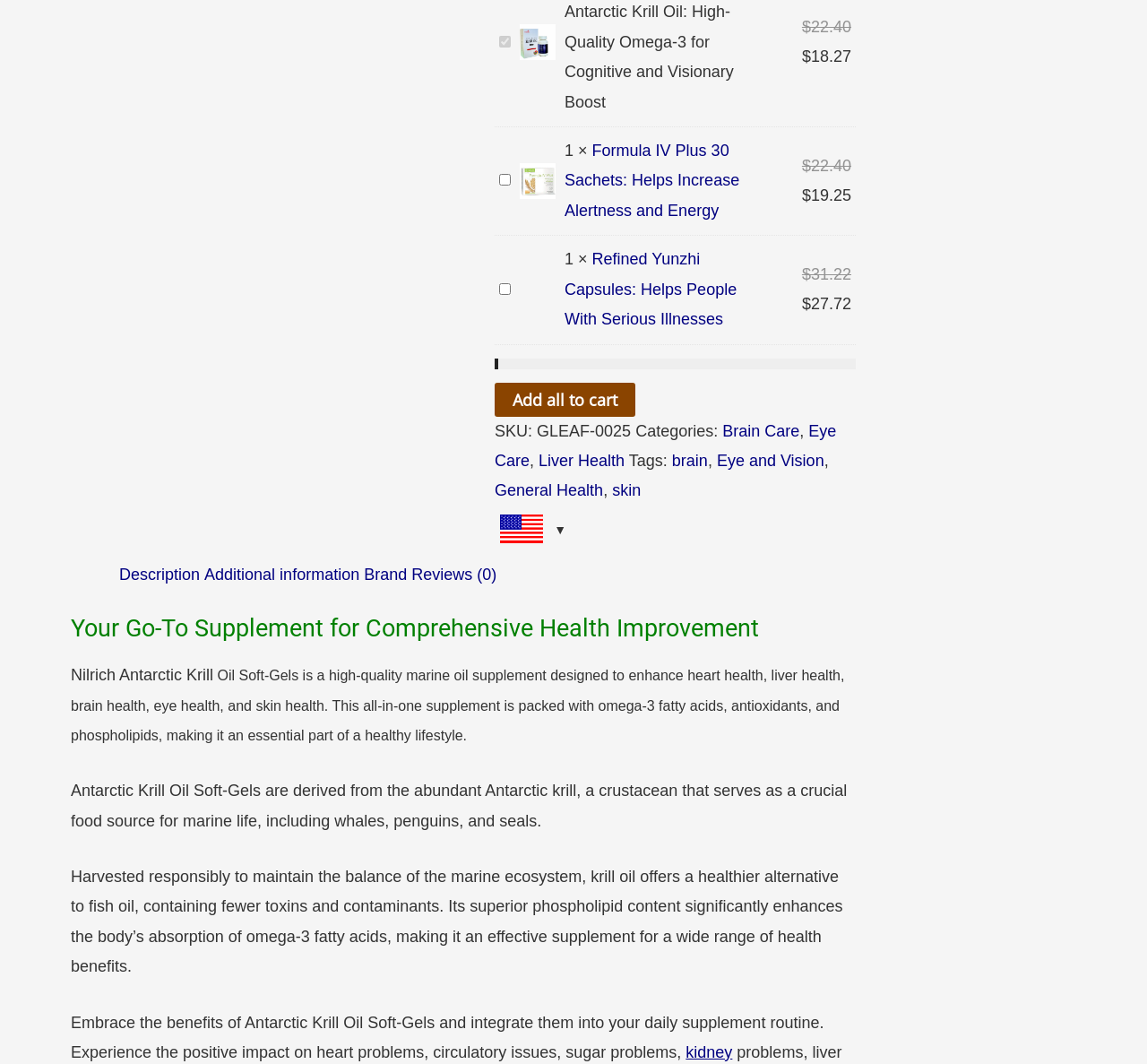What is the original price of Antarctic Krill Oil?
Use the image to answer the question with a single word or phrase.

$22.40